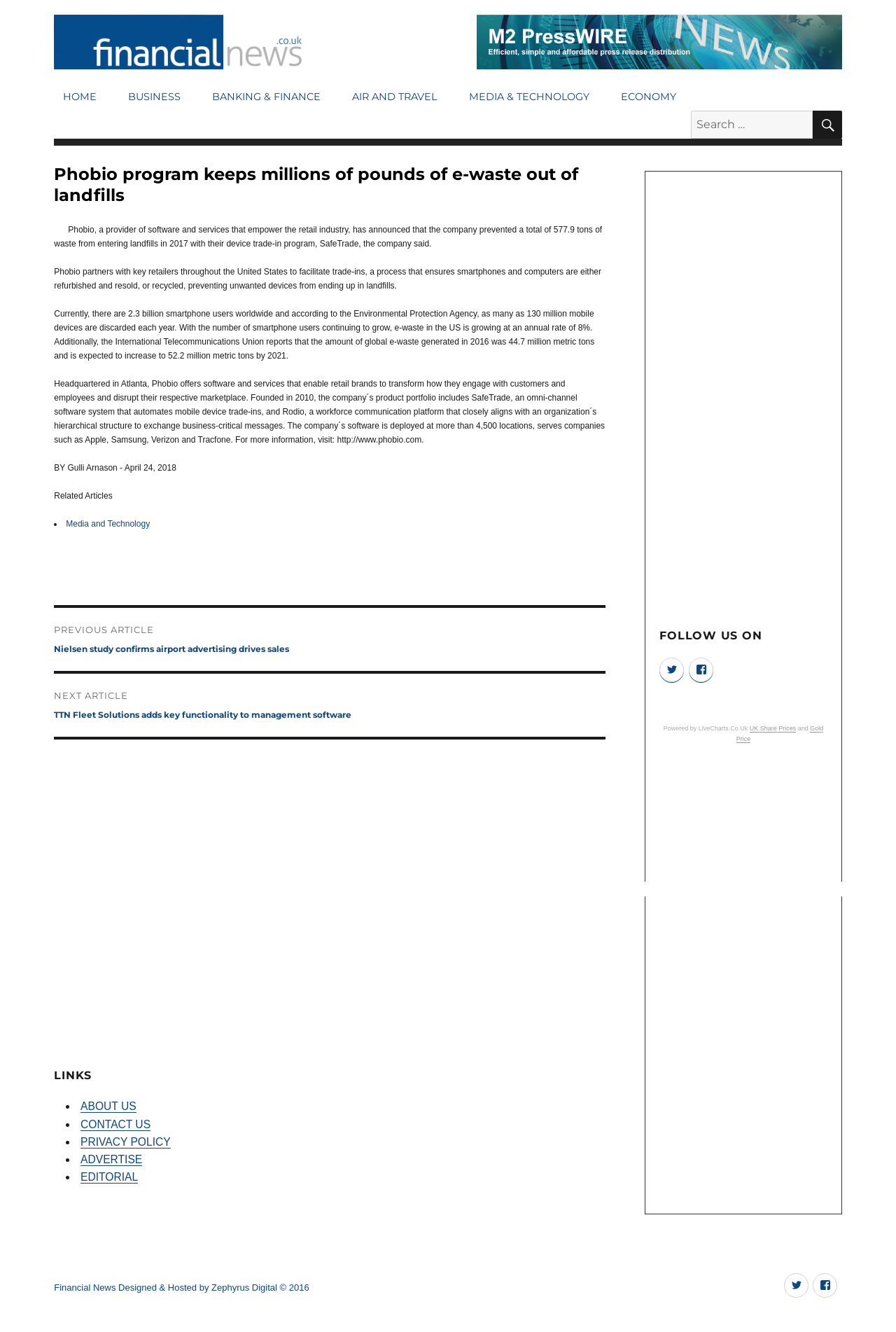Identify the bounding box for the element characterized by the following description: "Financial News".

[0.06, 0.963, 0.129, 0.971]